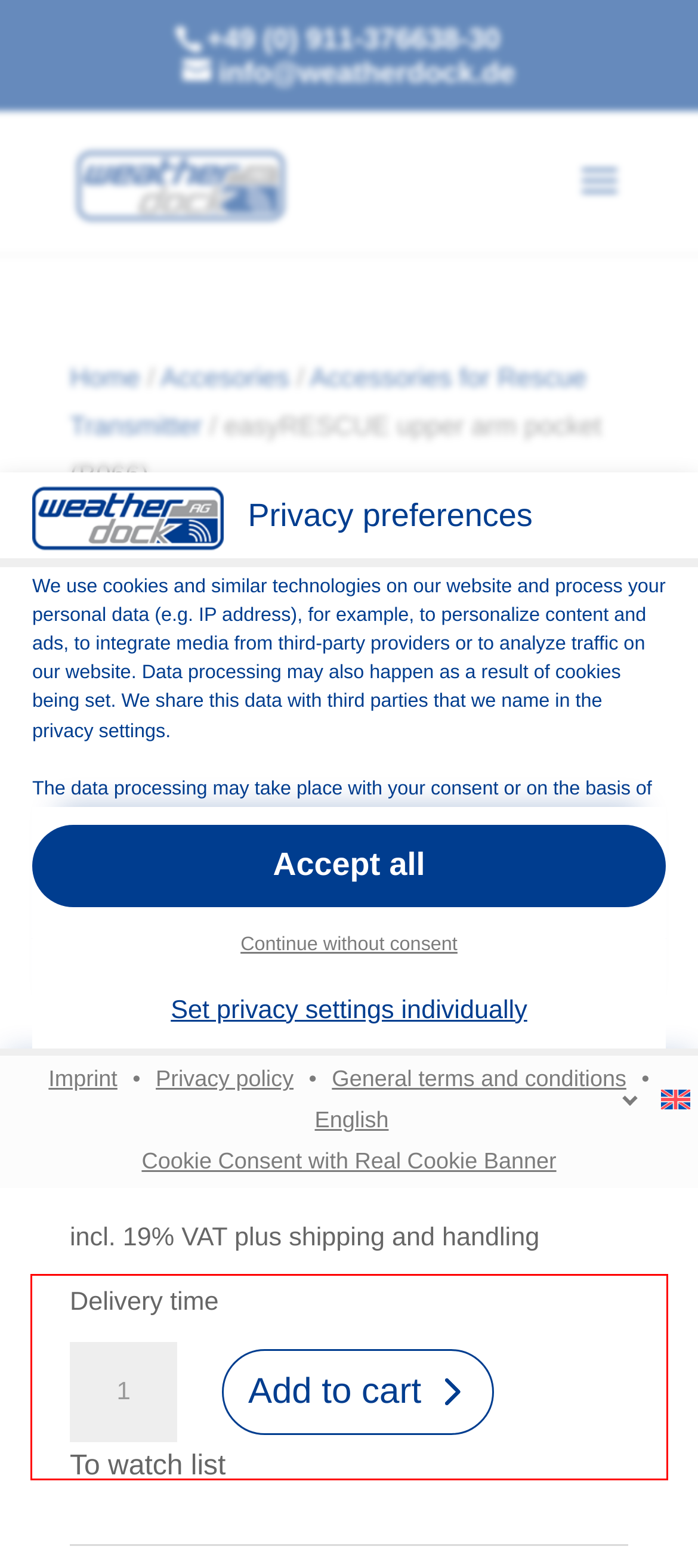Within the provided webpage screenshot, find the red rectangle bounding box and perform OCR to obtain the text content.

By accepting all services, you allow Google Fonts2,U (Funktional, Data processing in unsecure third countries) , Google Tag Manager2 (Funktional) , Comments2 (Funktional) , TI WooCommerce Wishlist2 (Funktional) , Gravatar (Avatar images)2 (Funktional) , Google Analytics3 (Statistik) , Google Ads4 (Marketing) and Microsoft Clarity4 (Marketing) to be loaded. These services are divided into groups Essenziell1, Funktional2, Statistik3 and Marketing4 according to their purpose (belonging marked with superscript numbers). In addition, Wordfence1 (Essenziell) , WPML1 (Essenziell) and WooCommerce1 (Essenziell) are loaded based on a legitimate interest.